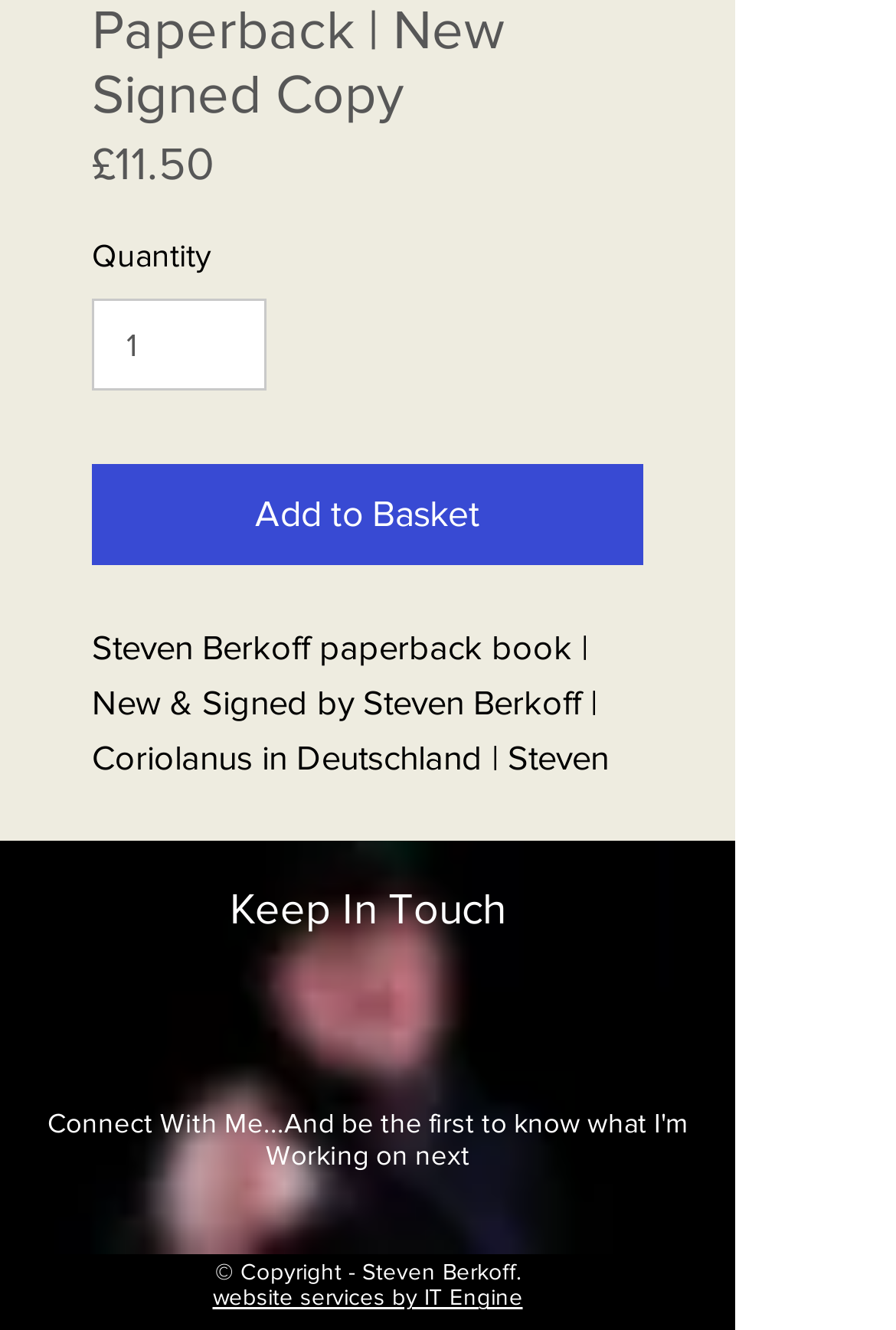Given the description "website services by IT Engine", determine the bounding box of the corresponding UI element.

[0.237, 0.966, 0.583, 0.985]